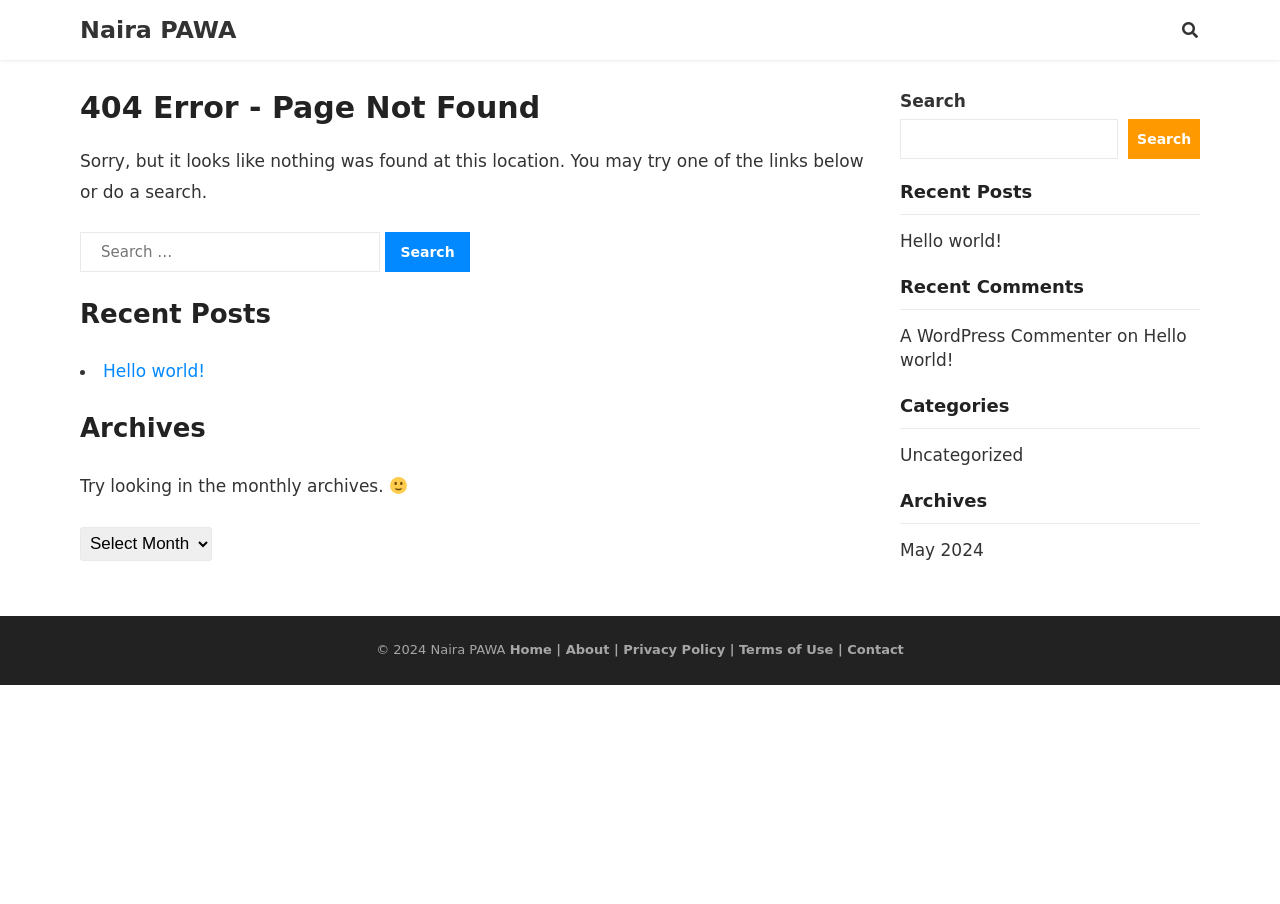Please provide a comprehensive response to the question below by analyzing the image: 
What is the search button text?

The search button text is 'Search' which is a child element of the search element and has a bounding box coordinate of [0.301, 0.257, 0.367, 0.301].